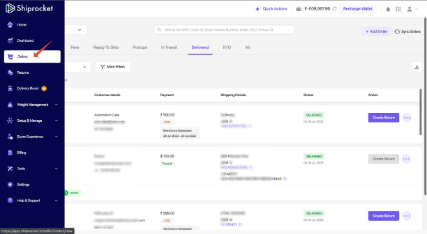What type of actions are available to users in the Orders section?
Respond with a short answer, either a single word or a phrase, based on the image.

Operational actions